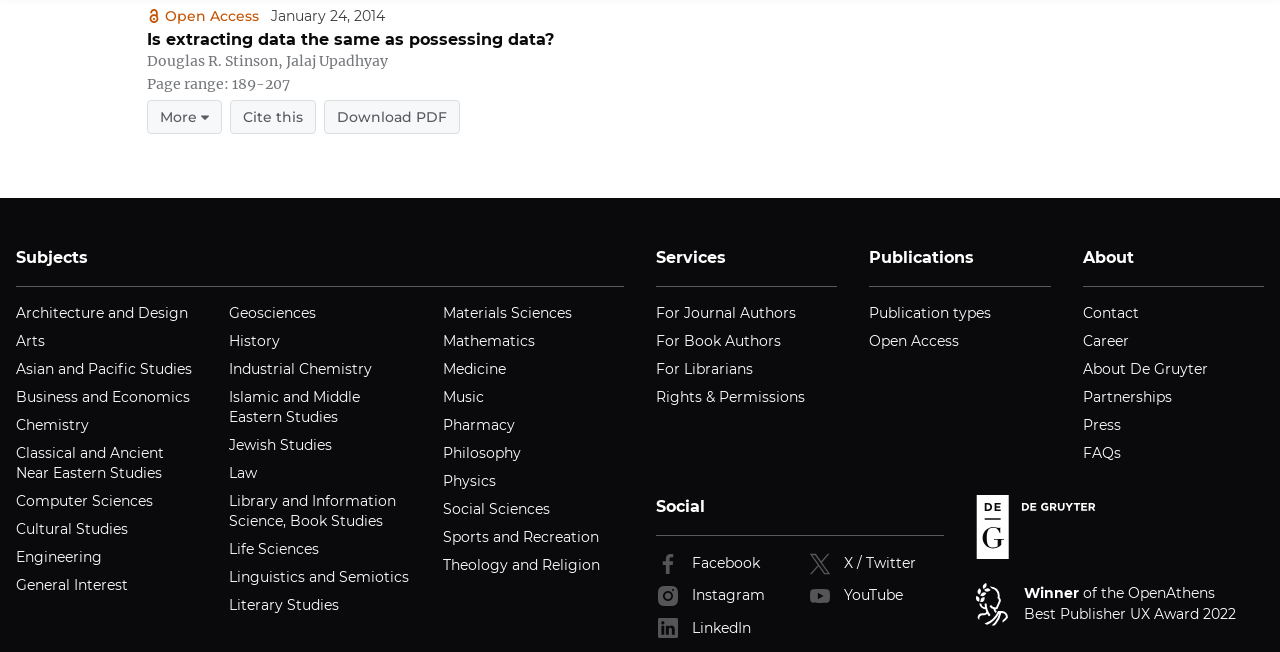What is the page range of the article?
Based on the image, please offer an in-depth response to the question.

I found the page range by looking at the static text element with the text 'Page range: 189-207' which is located below the authors' names.